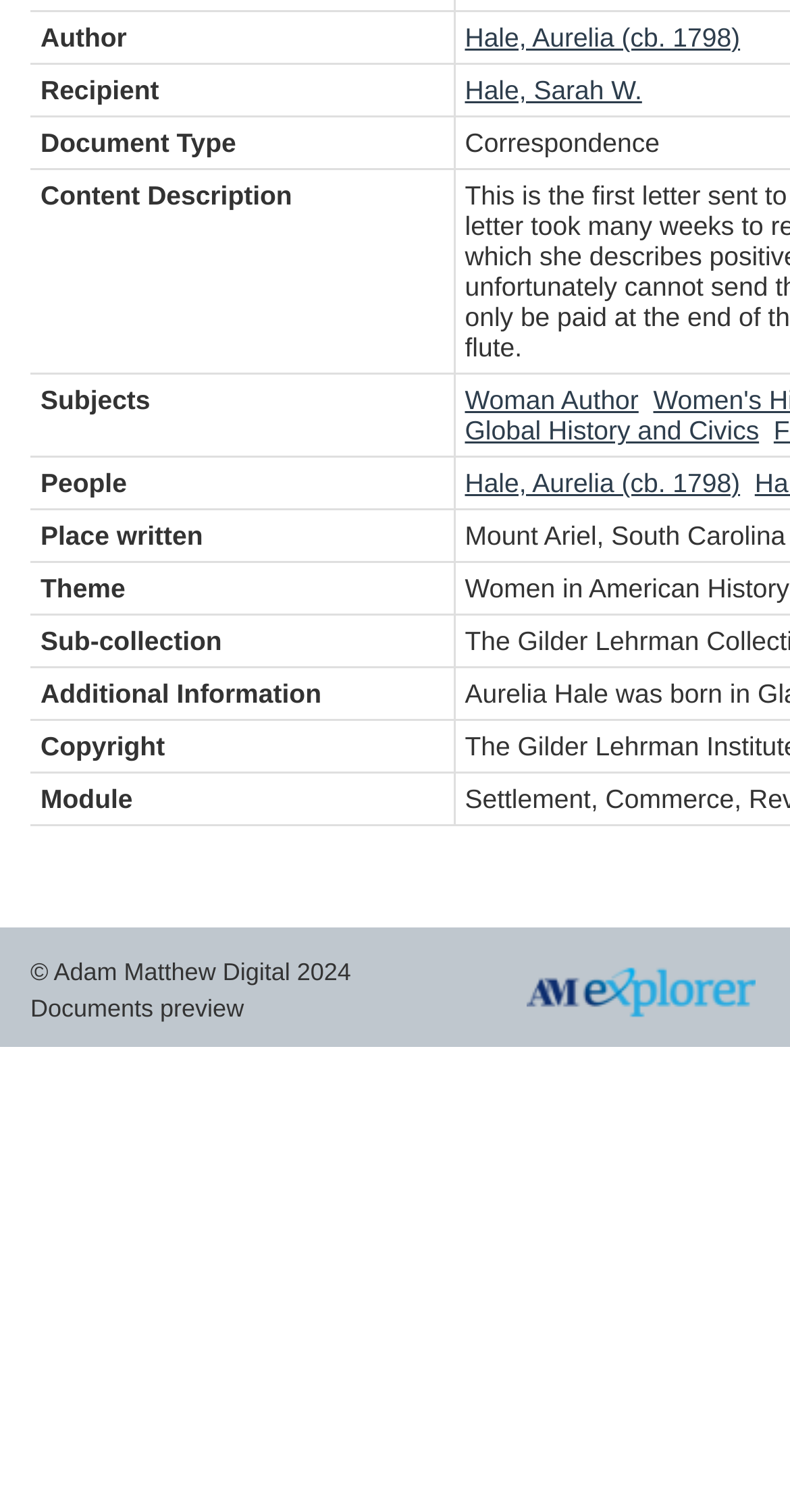Provide the bounding box coordinates for the UI element that is described by this text: "Hale, Aurelia (cb. 1798)". The coordinates should be in the form of four float numbers between 0 and 1: [left, top, right, bottom].

[0.588, 0.309, 0.937, 0.329]